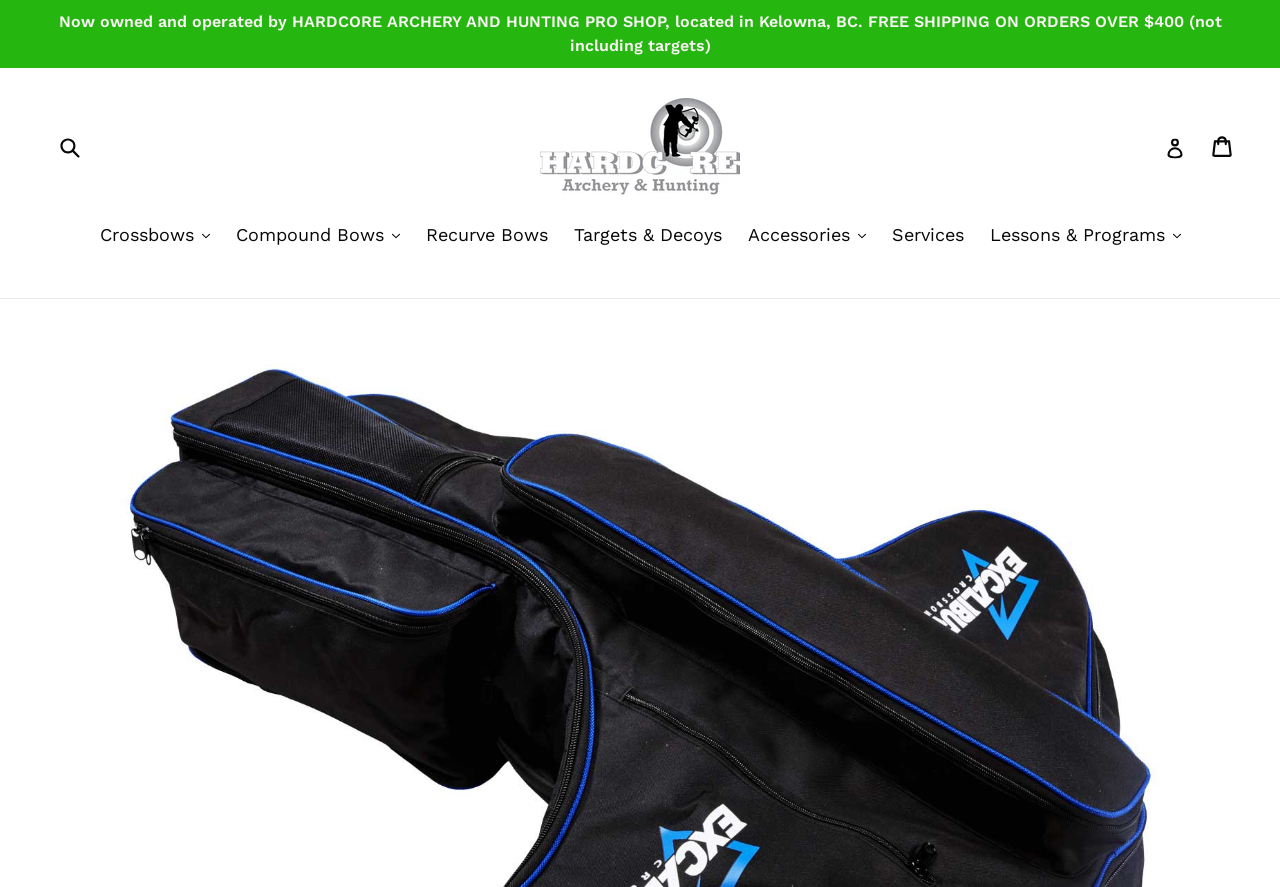Find the bounding box coordinates of the element to click in order to complete the given instruction: "View Cart."

[0.947, 0.139, 0.965, 0.191]